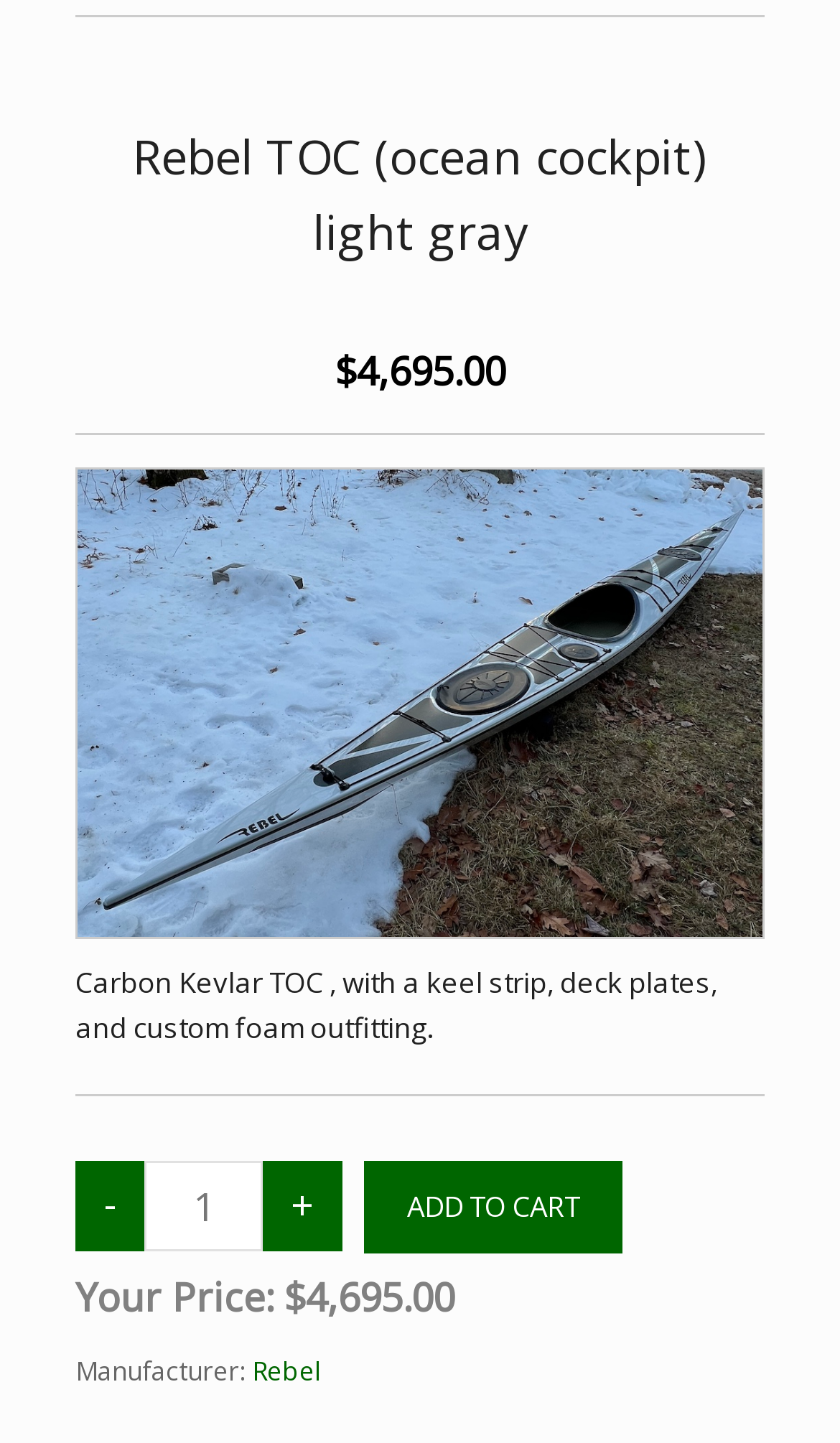Identify the bounding box of the UI component described as: "value="+"".

[0.313, 0.804, 0.408, 0.867]